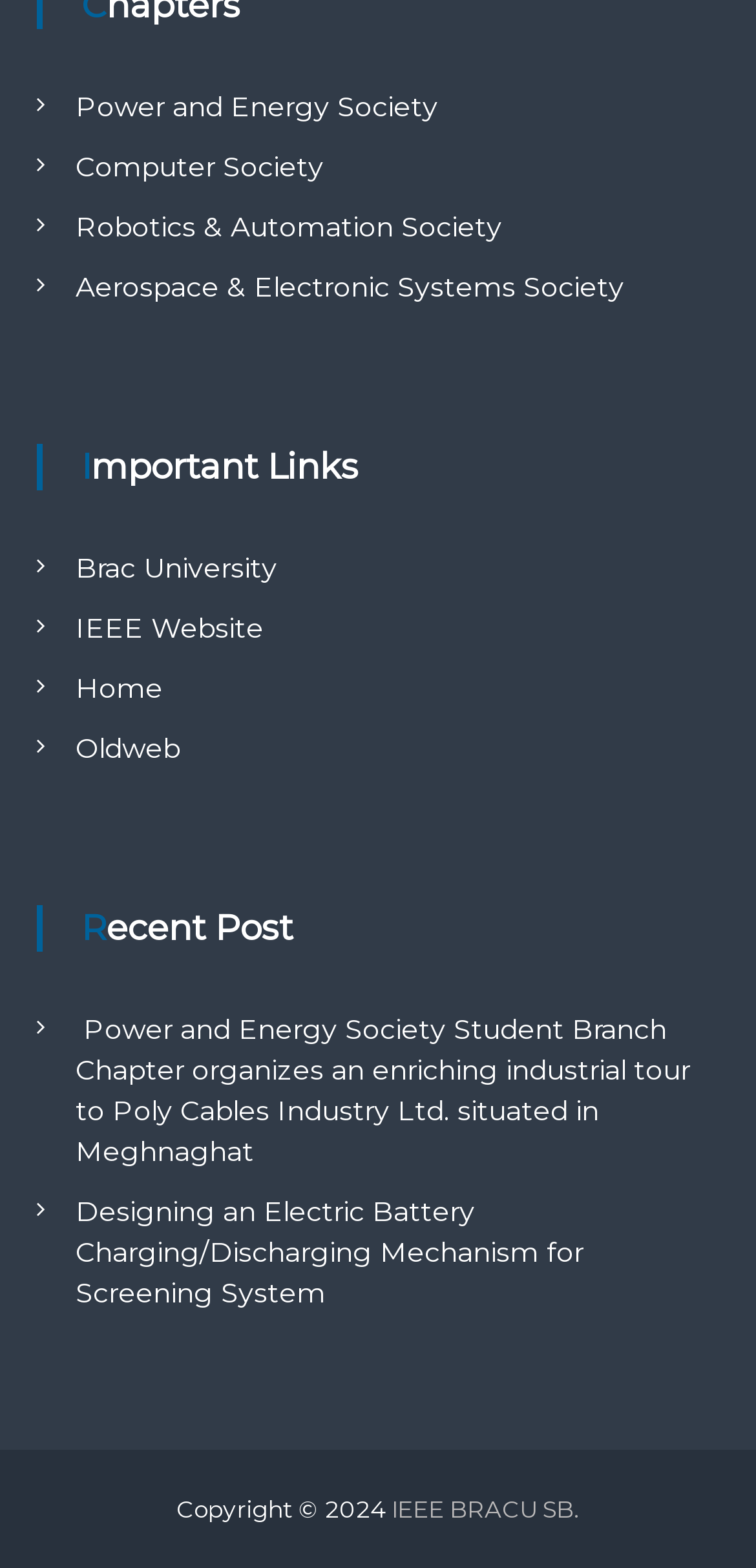What is the last link on the webpage?
Using the image as a reference, answer the question in detail.

The last link on the webpage is 'sabung ayam sv388' which is located at the bottom of the webpage with a bounding box coordinate of [0.1, 0.977, 0.464, 0.999].